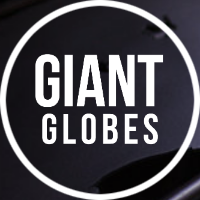Give a detailed explanation of what is happening in the image.

This image features a stylized logo for "Giant Globes," prominently displayed within a circular border. The bold, uppercase lettering creates a striking visual impact against a dark background, which evokes a sense of sophistication and creativity. The design reflects the essence of the business, which specializes in the production of large, custom globes, merging artistry with craftsmanship. This logo is likely part of a broader promotional effort, highlighting the company’s innovative approach to globe design and their commitment to artistry and quality in creating unique geographical representations.